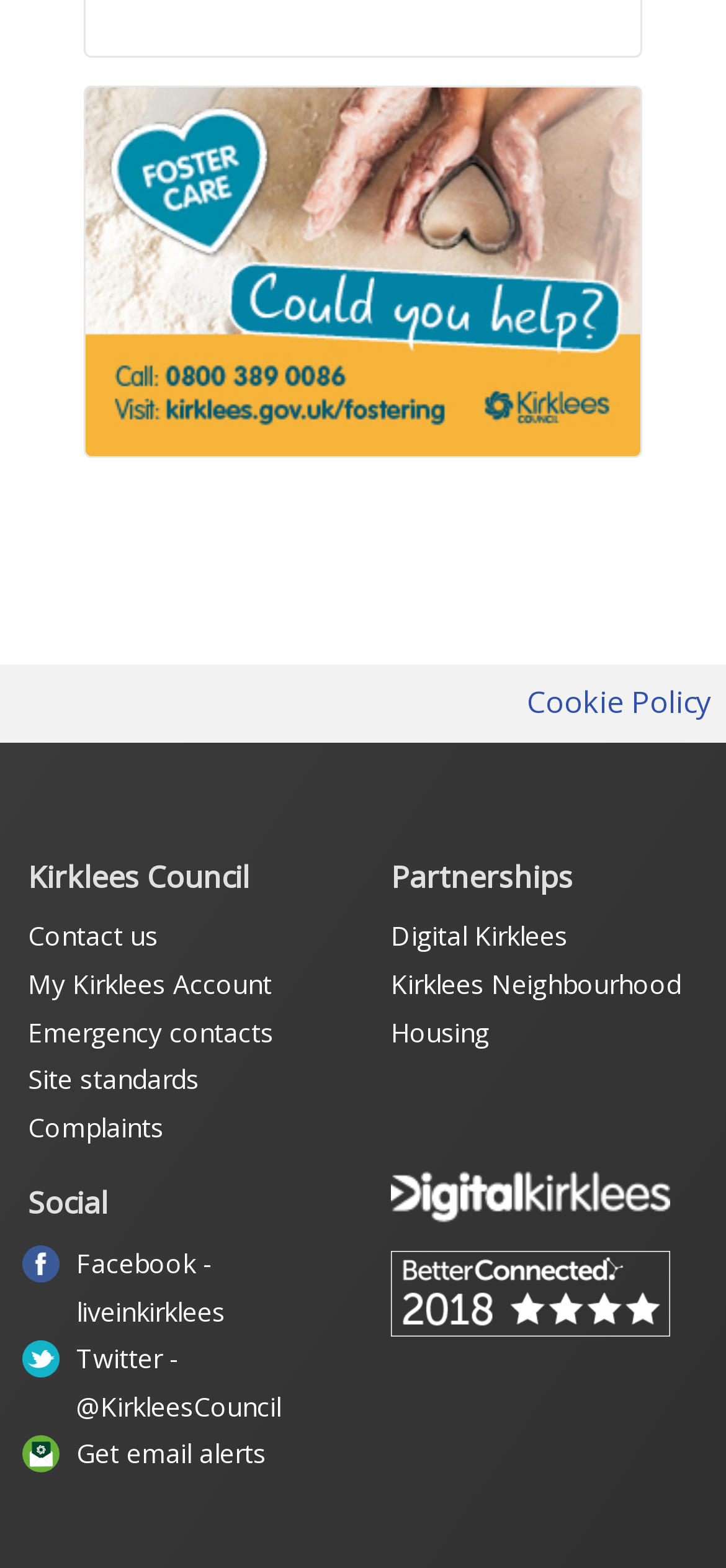Find and indicate the bounding box coordinates of the region you should select to follow the given instruction: "Get email alerts".

[0.105, 0.916, 0.367, 0.938]